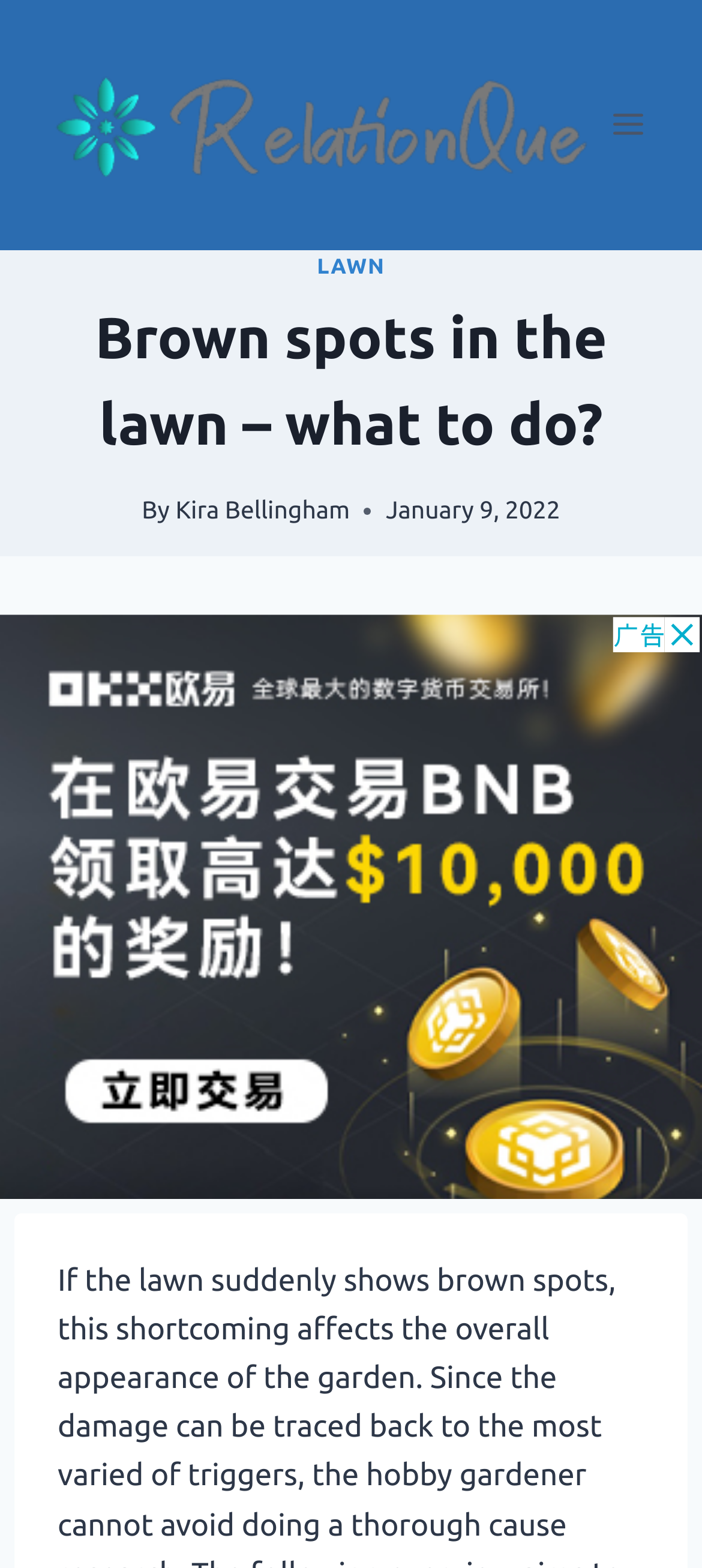What is the logo of the website?
Based on the visual, give a brief answer using one word or a short phrase.

Logo